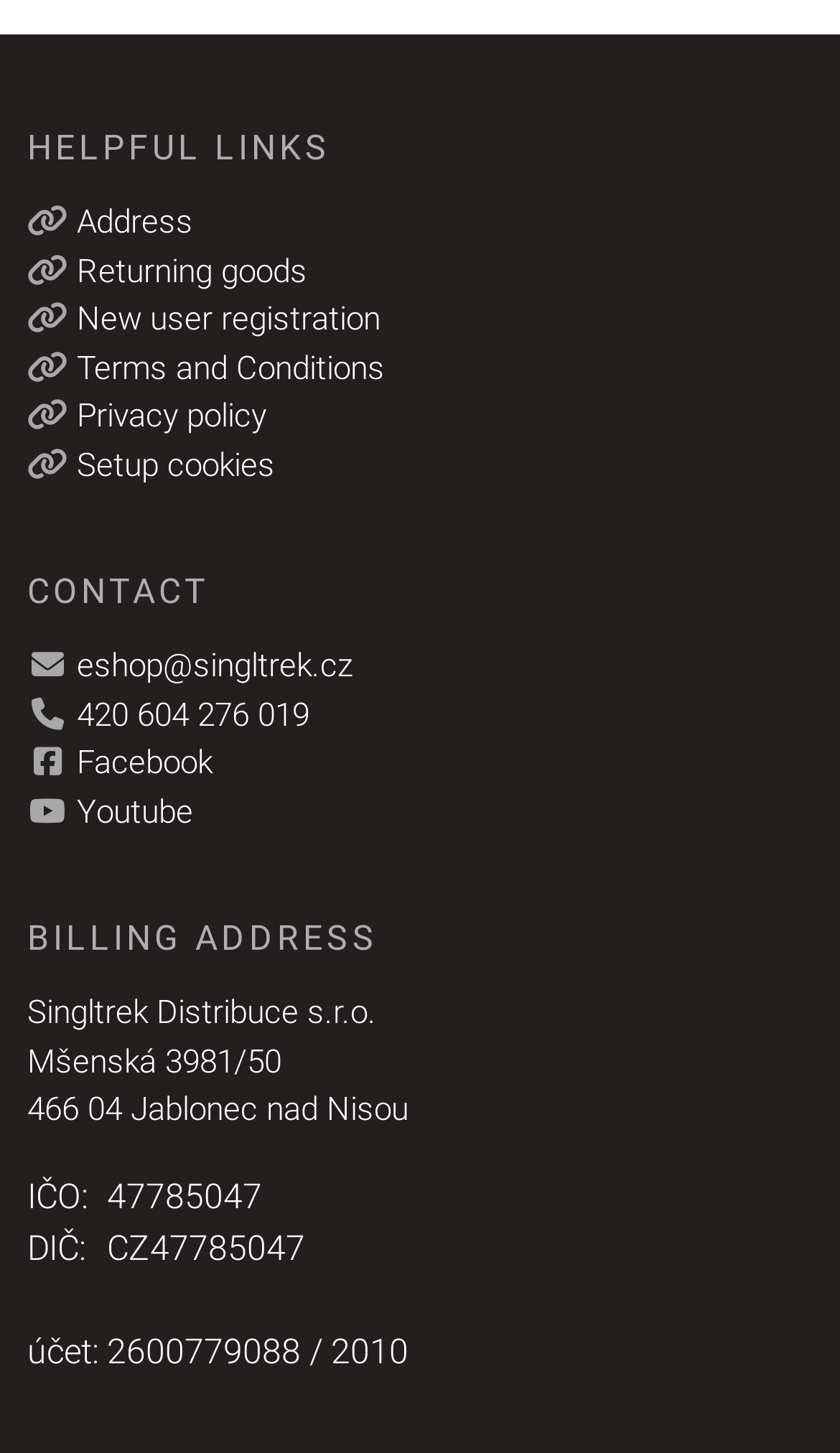Identify the bounding box coordinates for the UI element mentioned here: "420 604 276 019". Provide the coordinates as four float values between 0 and 1, i.e., [left, top, right, bottom].

[0.033, 0.478, 0.368, 0.505]